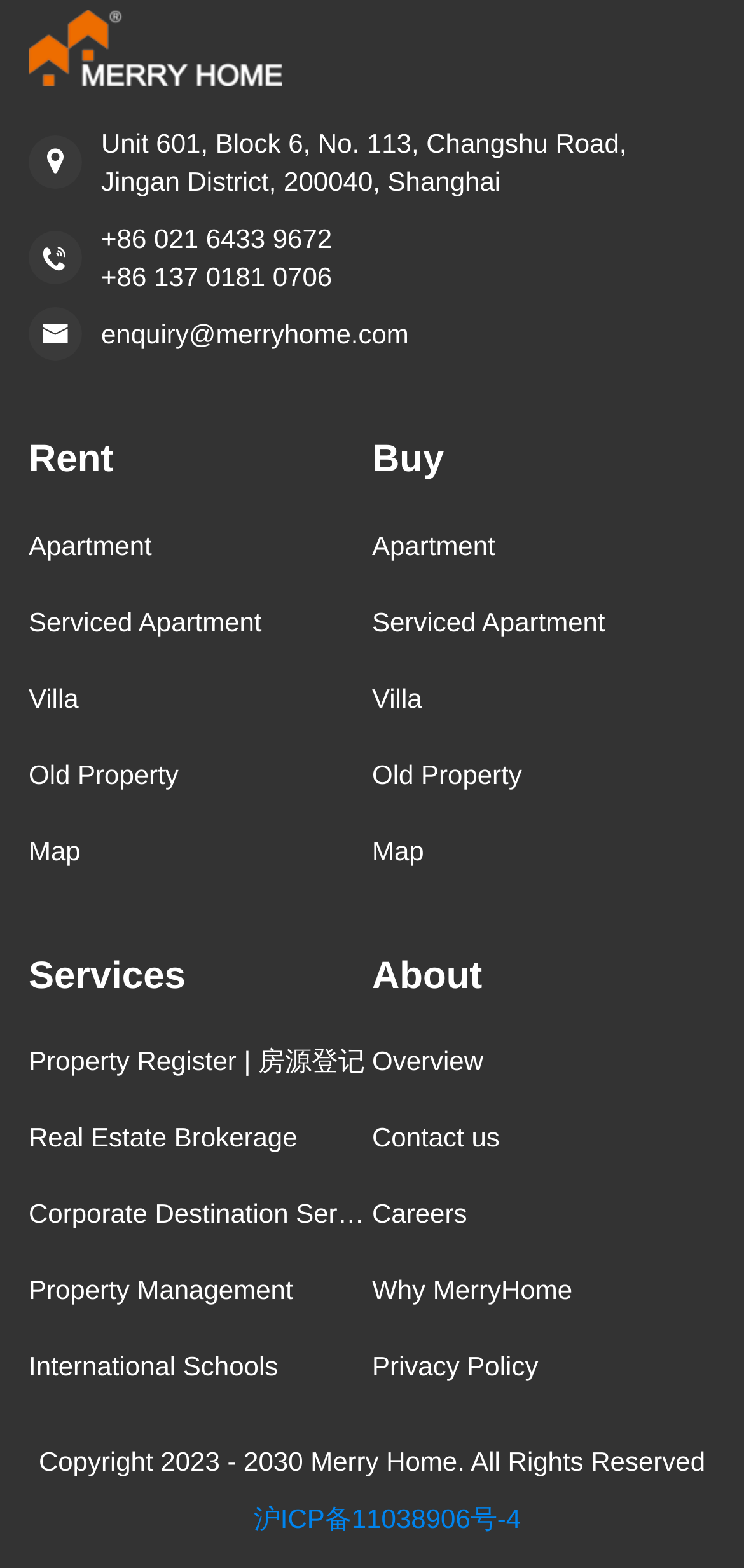Find the bounding box coordinates of the element I should click to carry out the following instruction: "Learn about corporate destination services".

[0.038, 0.75, 0.5, 0.798]